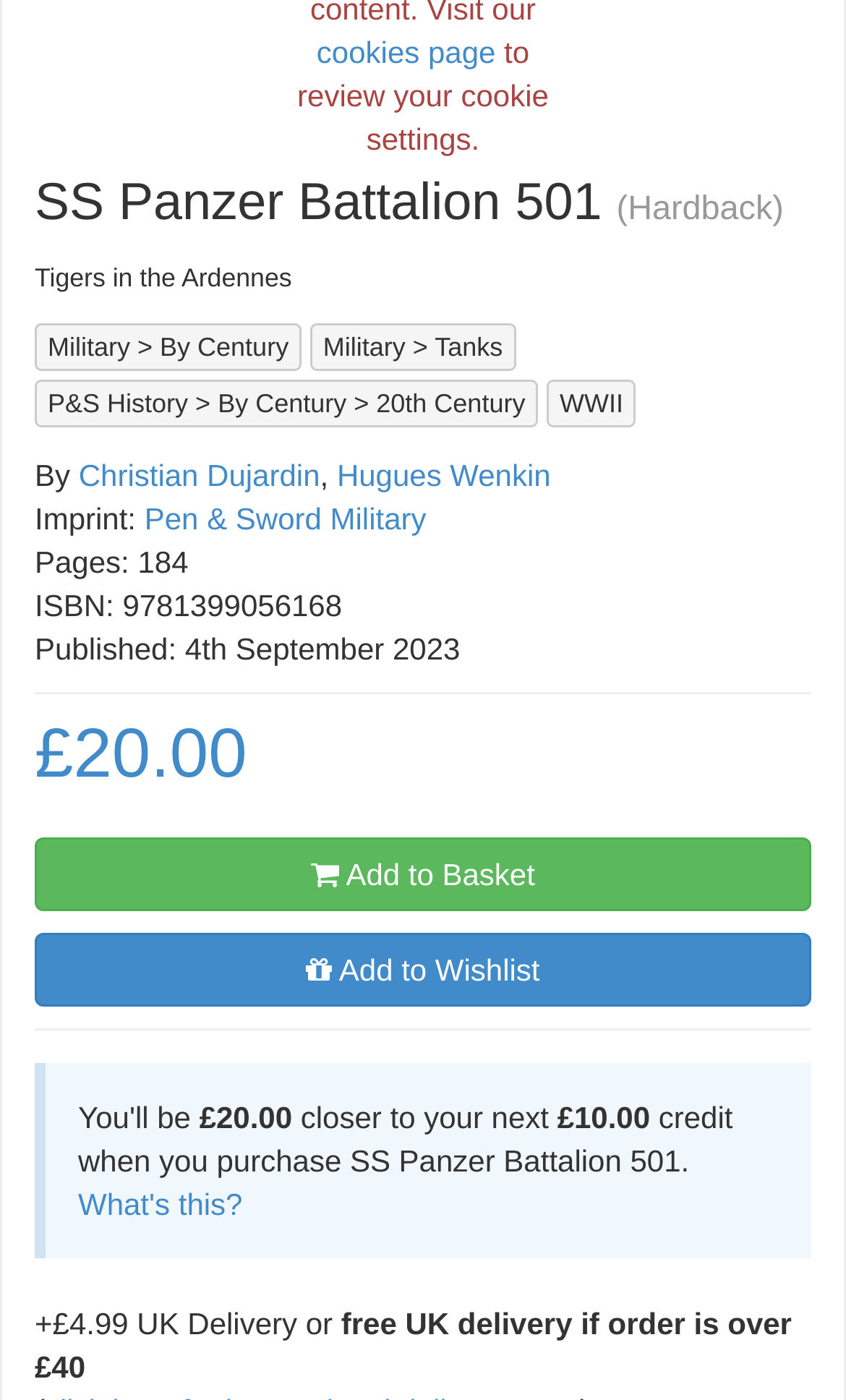Please give the bounding box coordinates of the area that should be clicked to fulfill the following instruction: "Go to 'P&S History'". The coordinates should be in the format of four float numbers from 0 to 1, i.e., [left, top, right, bottom].

[0.056, 0.278, 0.222, 0.3]